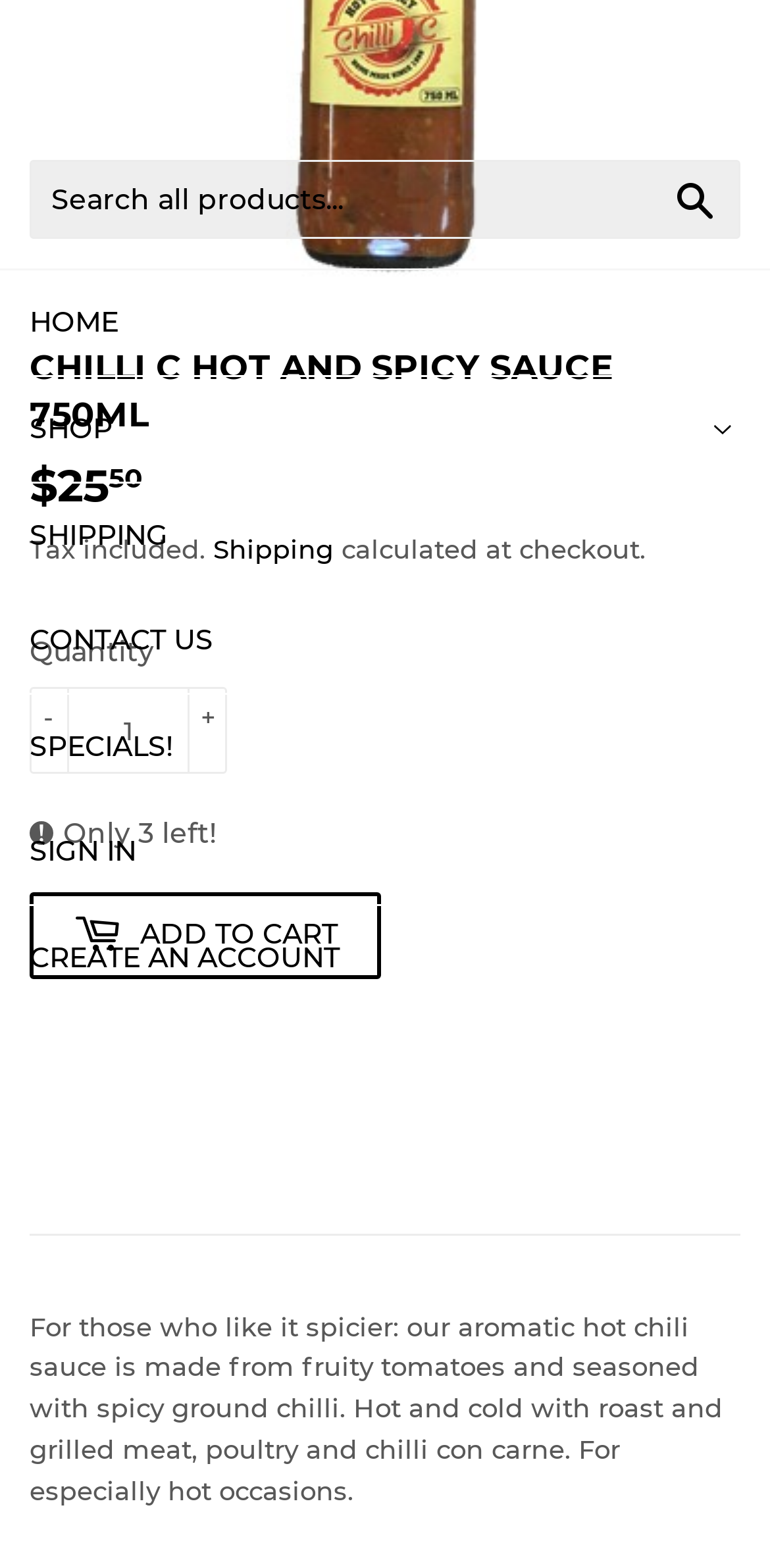What type of product is being described on this webpage?
Craft a detailed and extensive response to the question.

The product being described on this webpage is a type of hot chili sauce, as indicated by the heading 'CHILLI C HOT AND SPICY SAUCE 750ML' and the product description that mentions its use with roast and grilled meat, poultry, and chilli con carne.